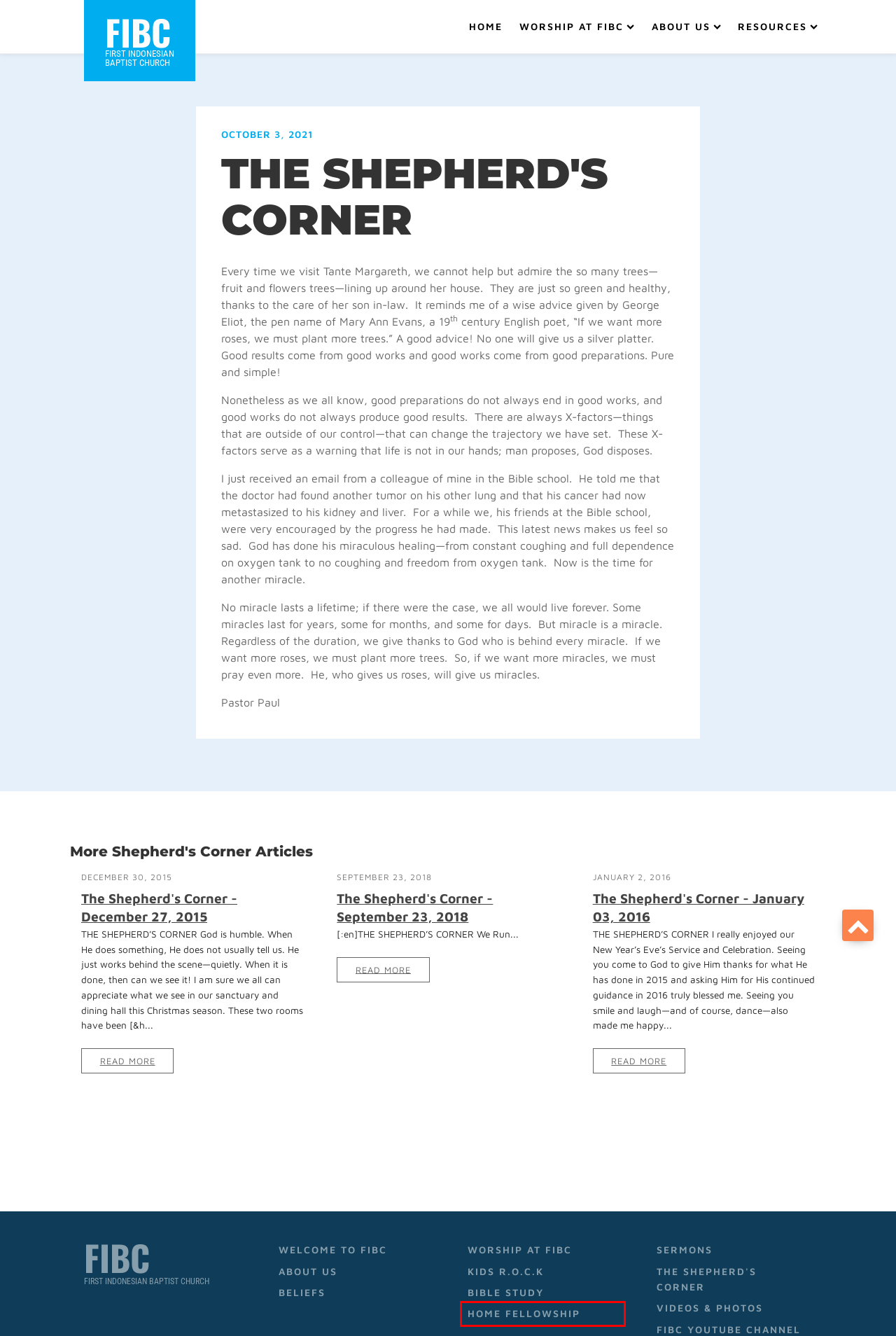You have a screenshot of a webpage, and a red bounding box highlights an element. Select the webpage description that best fits the new page after clicking the element within the bounding box. Options are:
A. Worship at FIBC - First Indonesian Baptist Church
B. Home Fellowship - First Indonesian Baptist Church
C. The Shepherd's Corner - September 23, 2018 - First Indonesian Baptist Church
D. Beliefs - First Indonesian Baptist Church
E. The Shepherd's Corner - January 03, 2016 - First Indonesian Baptist Church
F. Shepherd's Corner Articles - First Indonesian Baptist Church
G. The Shepherd's Corner - December 27, 2015 - First Indonesian Baptist Church
H. Sermon Audio/Video - First Indonesian Baptist Church

B